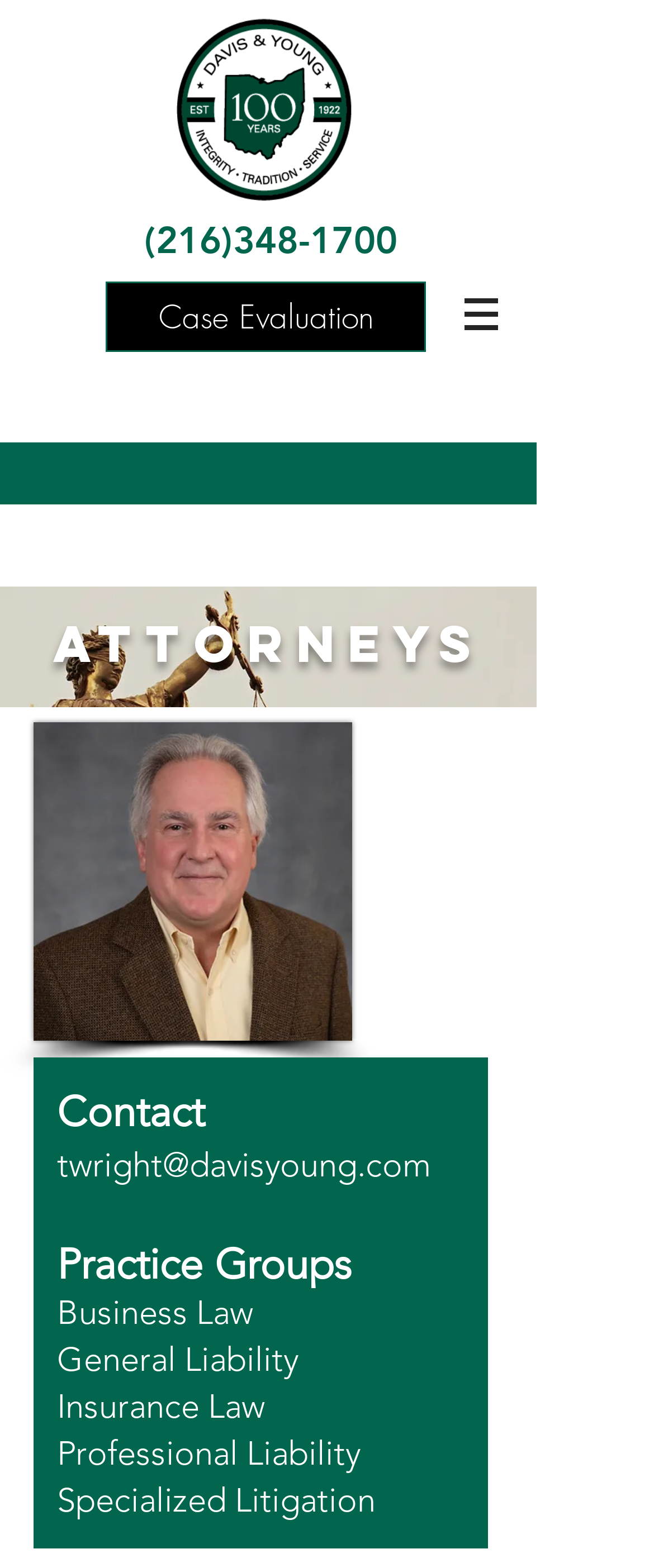Present a detailed account of what is displayed on the webpage.

The webpage is about Thomas W. Wright, an attorney at Davis Young. At the top left, there is an animated GIF image with a link to it. Below the image, there is a heading with the phone number "(216)348-1700" which is also a link. To the right of the phone number, there is a link to "Case Evaluation".

On the top right, there is a navigation menu labeled "Site" with a button that has a popup menu. The button has an image on it. Below the navigation menu, there is a heading that says "attorneys".

On the left side of the page, there is a large image of Thomas W. Wright, likely his profile picture. Below the image, there are several links and text elements. The text "Contact" is followed by an email address "twright@davisyoung.com" which is a link. There is also a list of practice groups, including "Business Law", "General Liability", "Insurance Law", "Professional Liability", and "Specialized Litigation", each of which is a link.

Overall, the webpage appears to be a profile page for Thomas W. Wright, providing his contact information and a list of his practice areas.